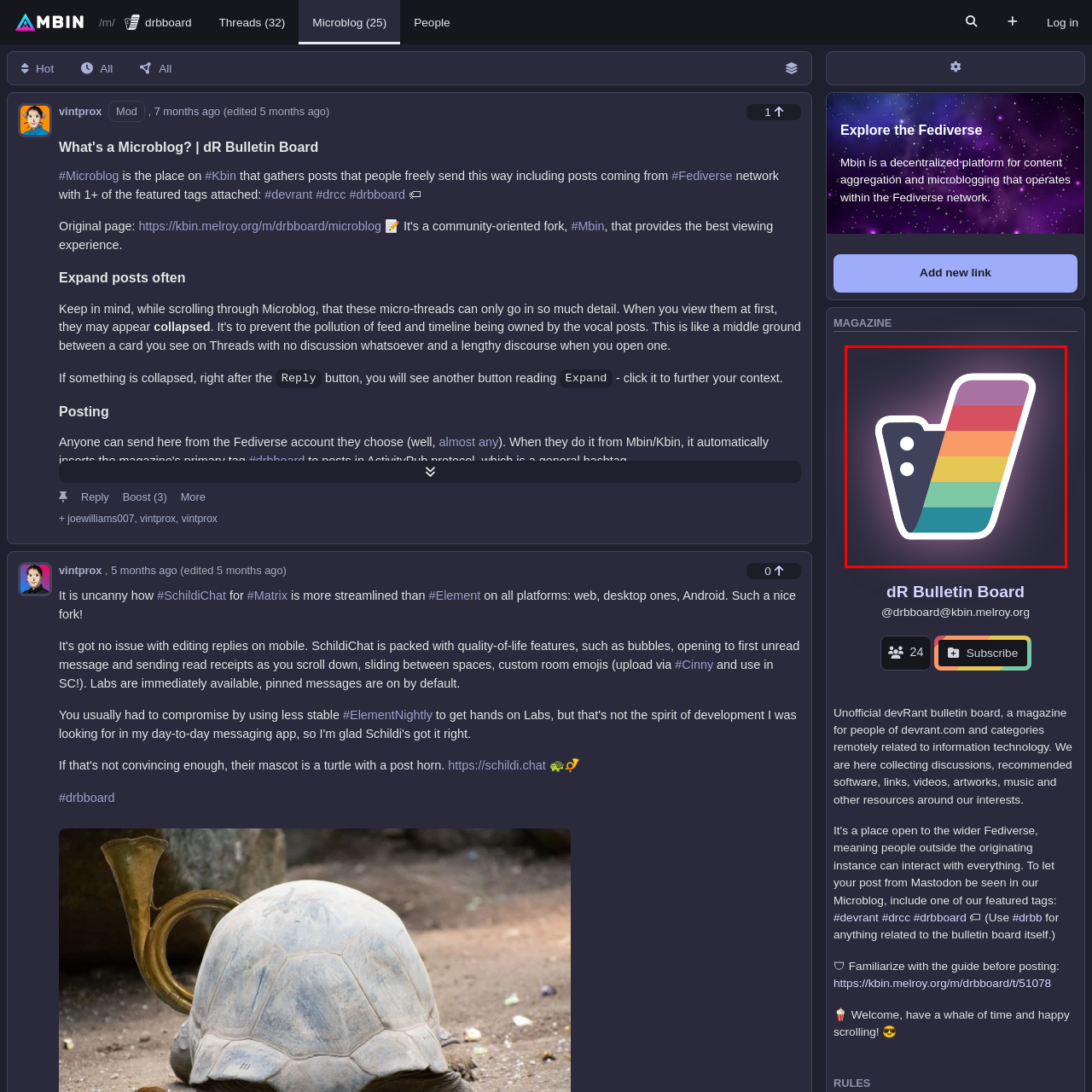Please provide a comprehensive description of the image highlighted by the red bounding box.

The image features a vibrant and stylized logo associated with the dR Bulletin Board. The design incorporates a sleek silhouette with a blend of rainbow colors, showcasing shades of purple, red, orange, yellow, green, and blue. The logo suggests a modern and inviting aesthetic, characterized by smooth curves and a minimalistic outline. It evokes a sense of community and creativity, aligning with the platform's purpose as a microblogging space where users freely share posts and connect with others.